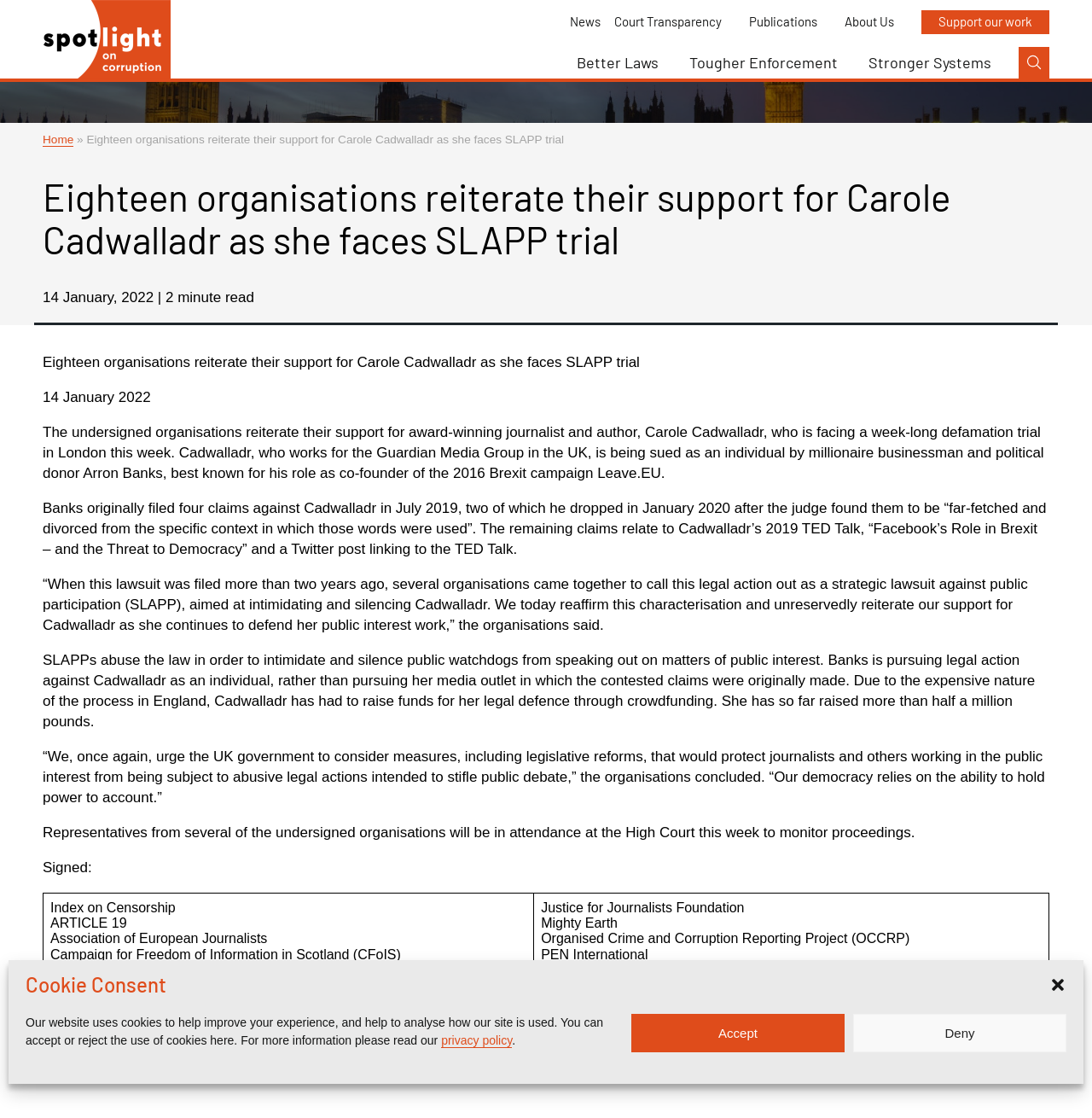Please specify the bounding box coordinates of the clickable region to carry out the following instruction: "Click the 'News' link". The coordinates should be four float numbers between 0 and 1, in the format [left, top, right, bottom].

[0.522, 0.013, 0.55, 0.027]